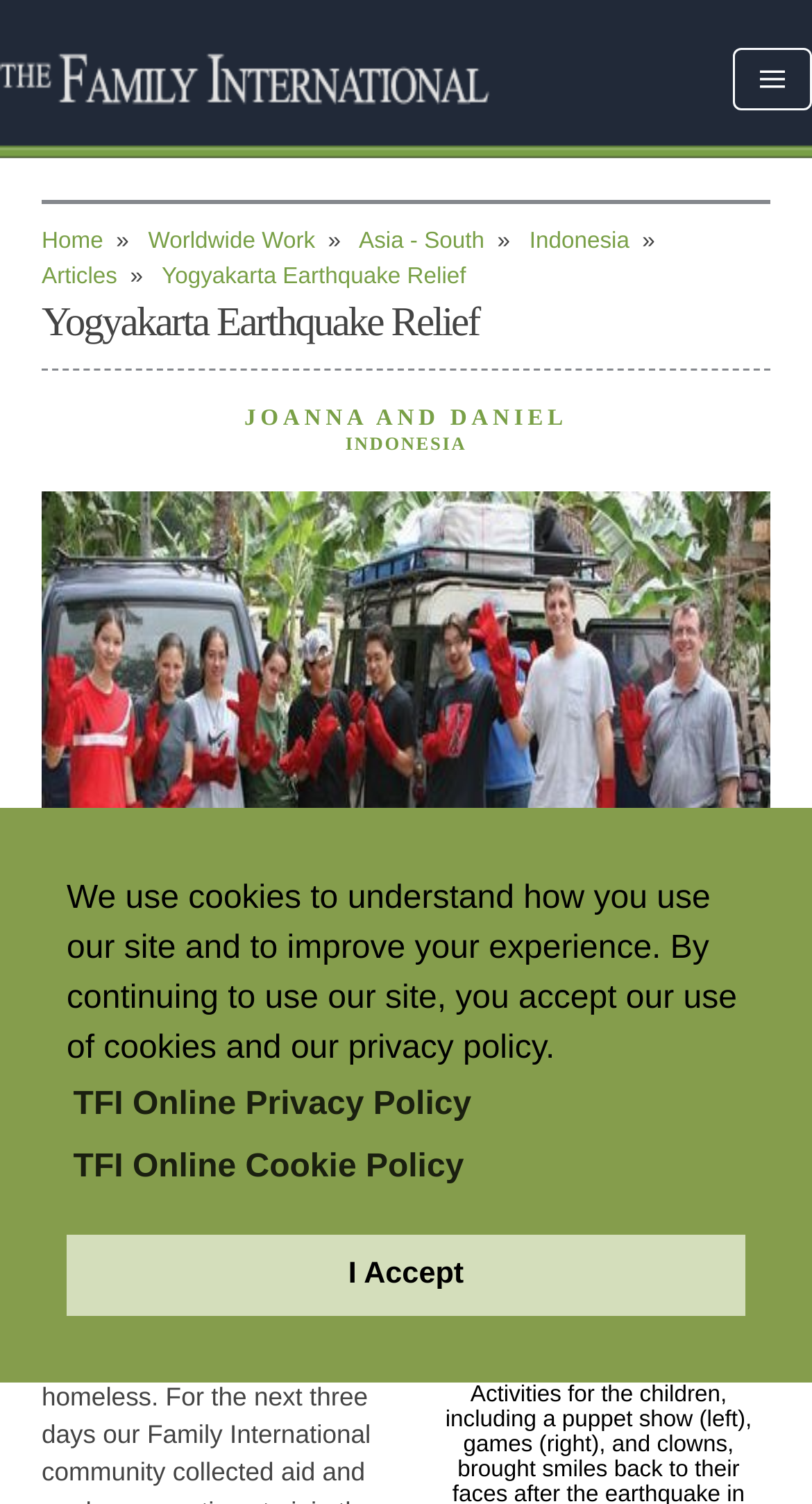Find the bounding box coordinates of the area to click in order to follow the instruction: "Read 'Yogyakarta Earthquake Relief' article".

[0.199, 0.175, 0.574, 0.192]